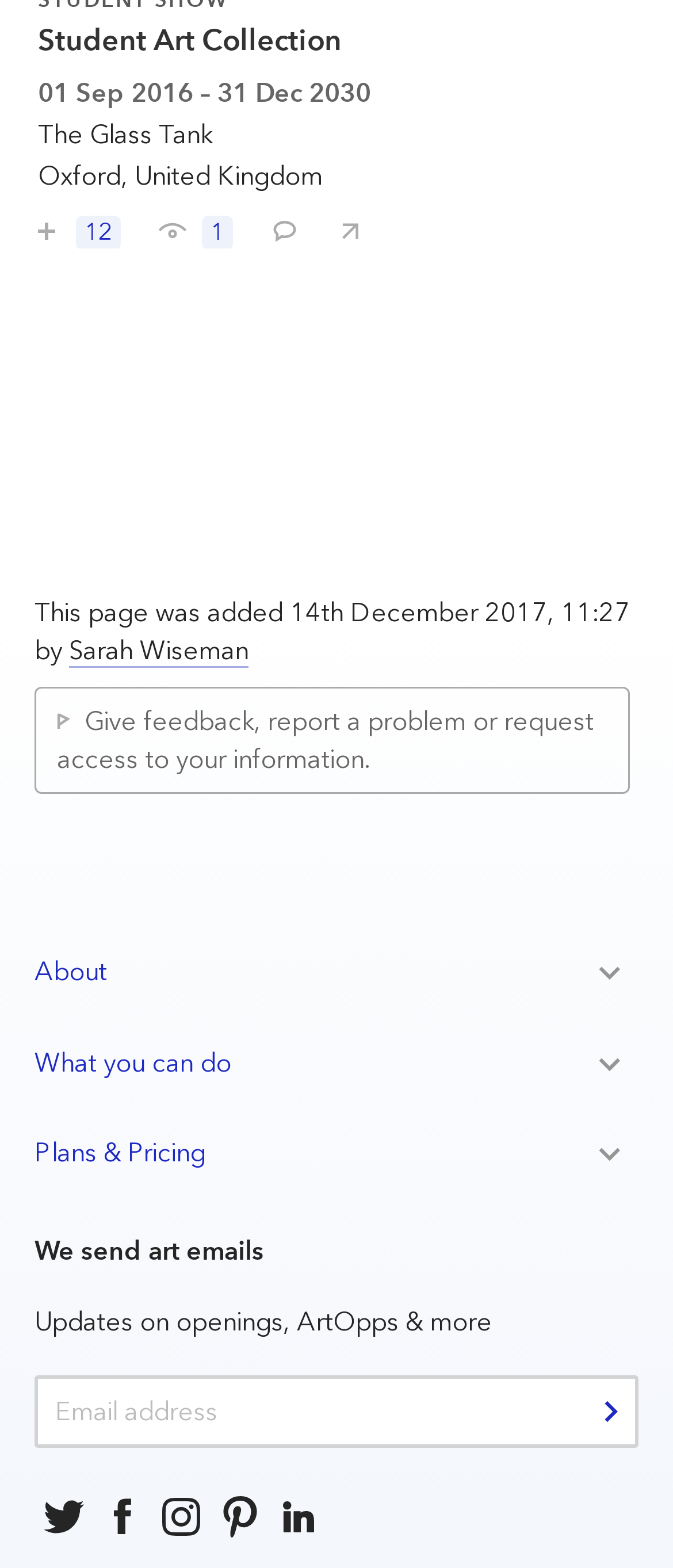What is the purpose of the textbox?
Please answer the question with a detailed and comprehensive explanation.

I inferred this answer by looking at the StaticText element that says 'We send art emails' and the textbox element with the same label, which suggests that the textbox is used to receive art emails.